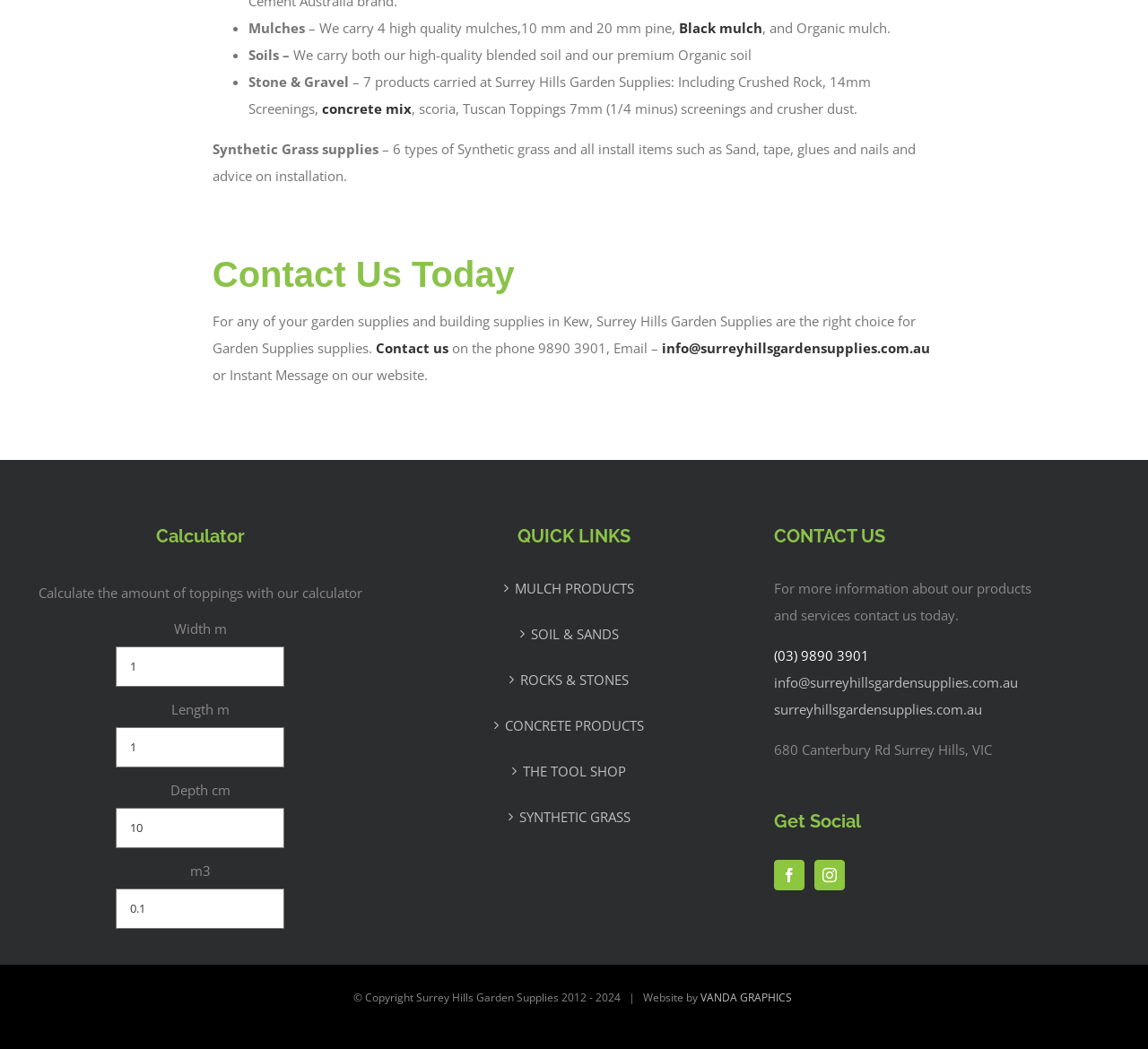Determine the bounding box coordinates of the section to be clicked to follow the instruction: "Calculate the amount of toppings with the calculator". The coordinates should be given as four float numbers between 0 and 1, formatted as [left, top, right, bottom].

[0.023, 0.498, 0.326, 0.524]